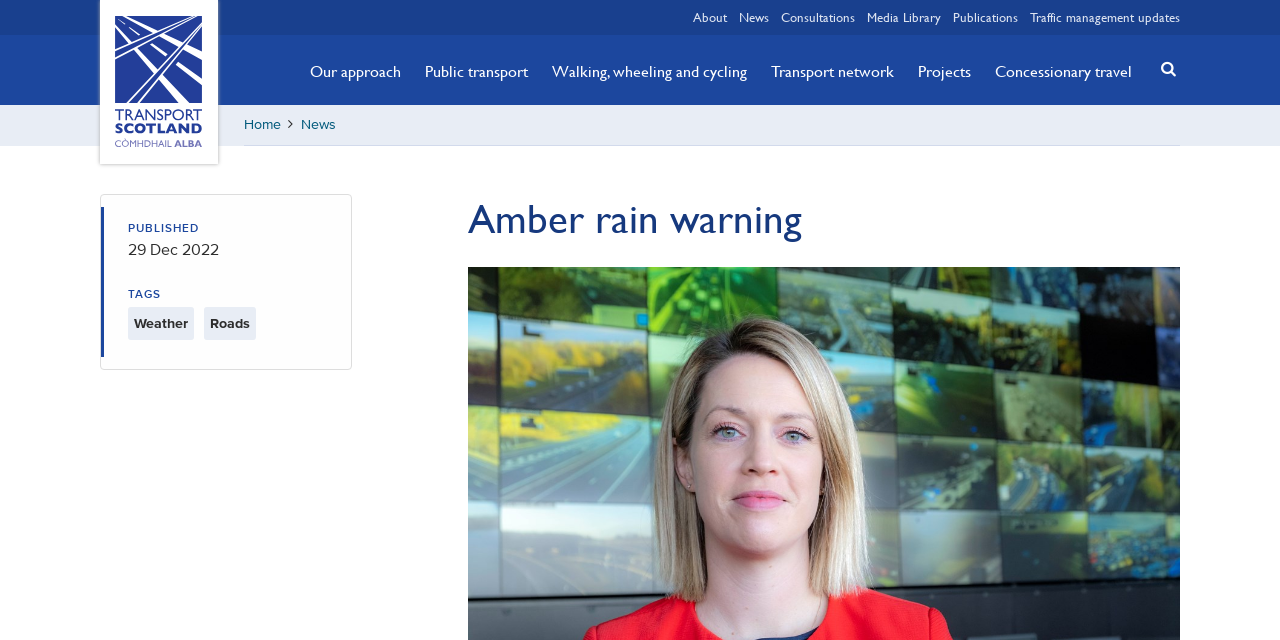Pinpoint the bounding box coordinates of the clickable element to carry out the following instruction: "check traffic management updates."

[0.805, 0.012, 0.922, 0.042]